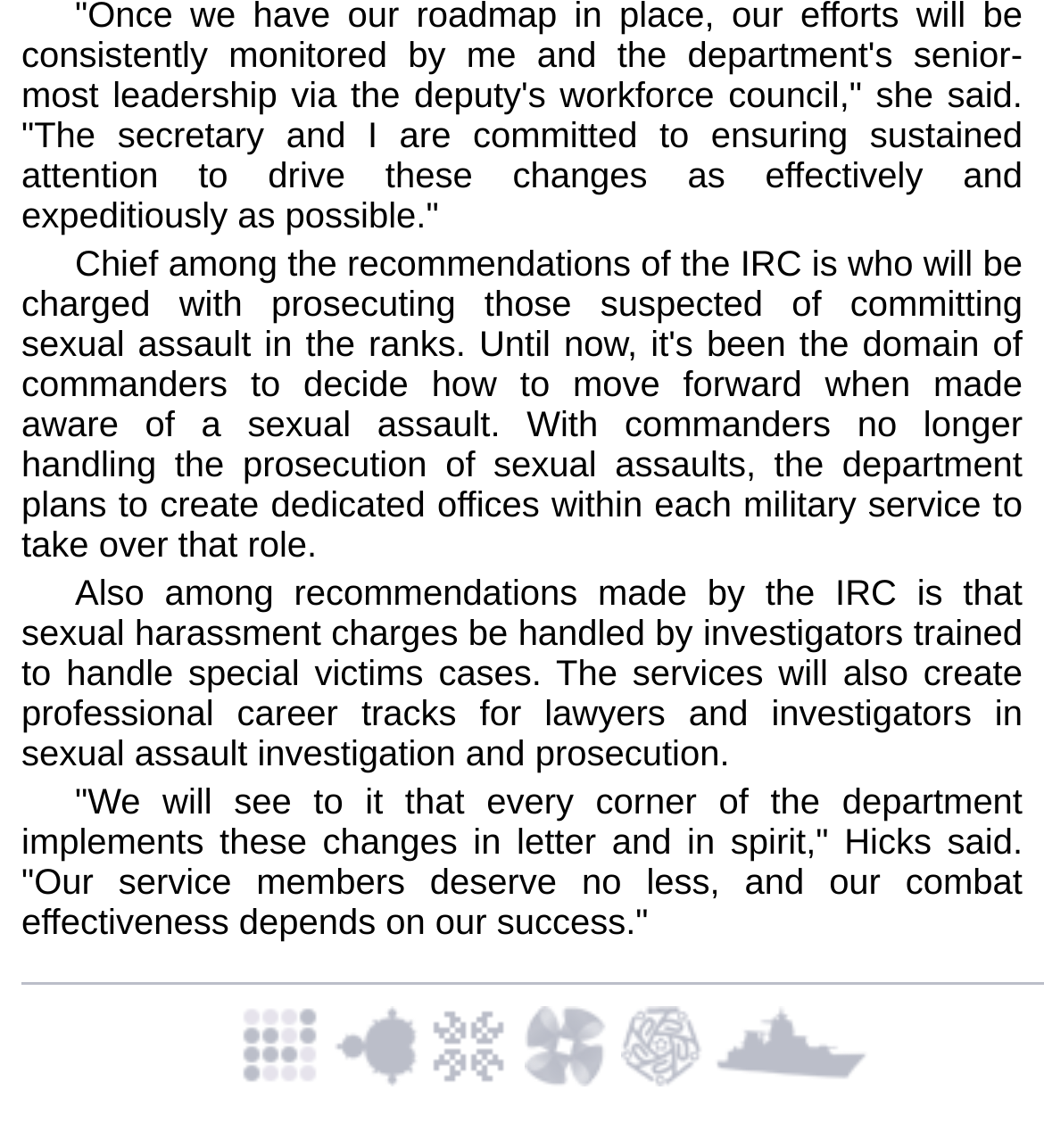Please provide a detailed answer to the question below by examining the image:
What is the purpose of the 'All Stories' link?

The 'All Stories' link is likely intended to allow users to access more stories or articles related to the topic of the current webpage, possibly including news articles or blog posts.